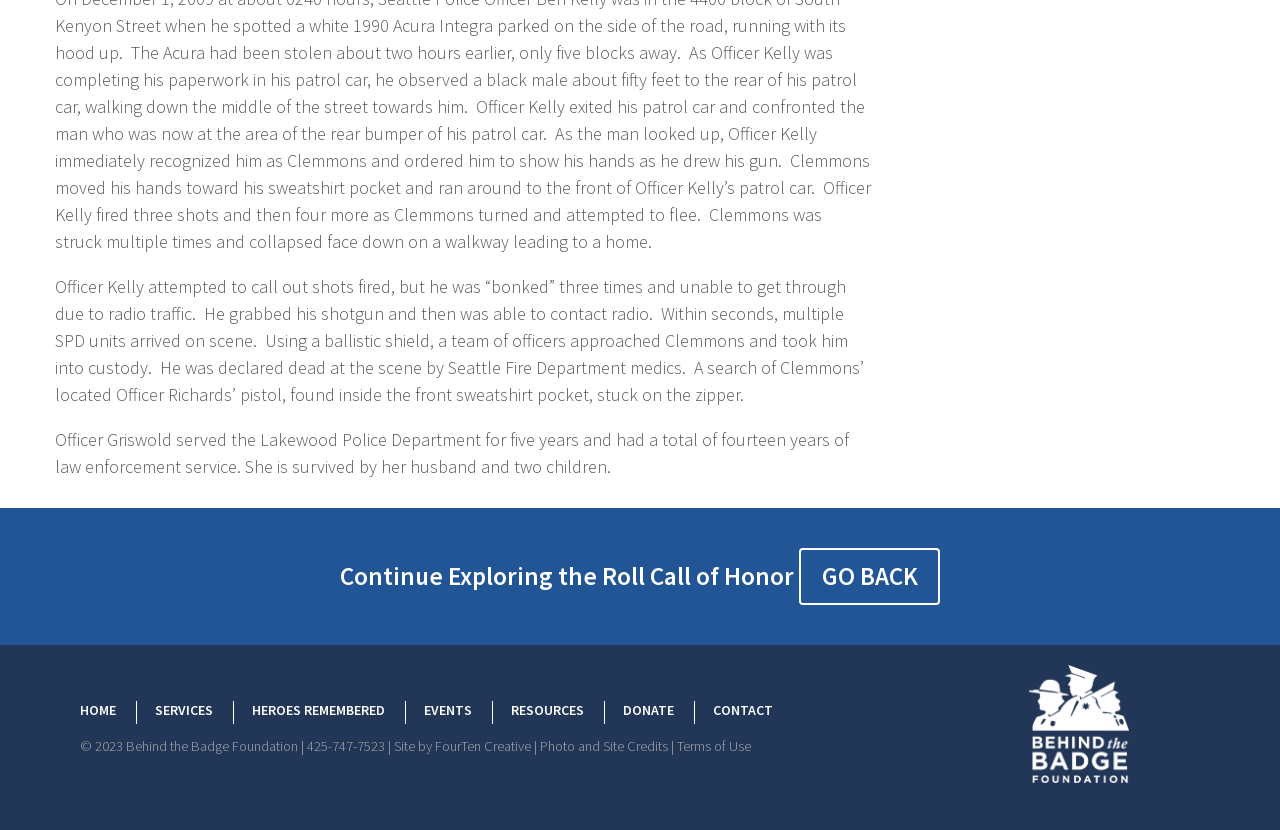Please identify the bounding box coordinates of the area I need to click to accomplish the following instruction: "Visit Facebook".

None